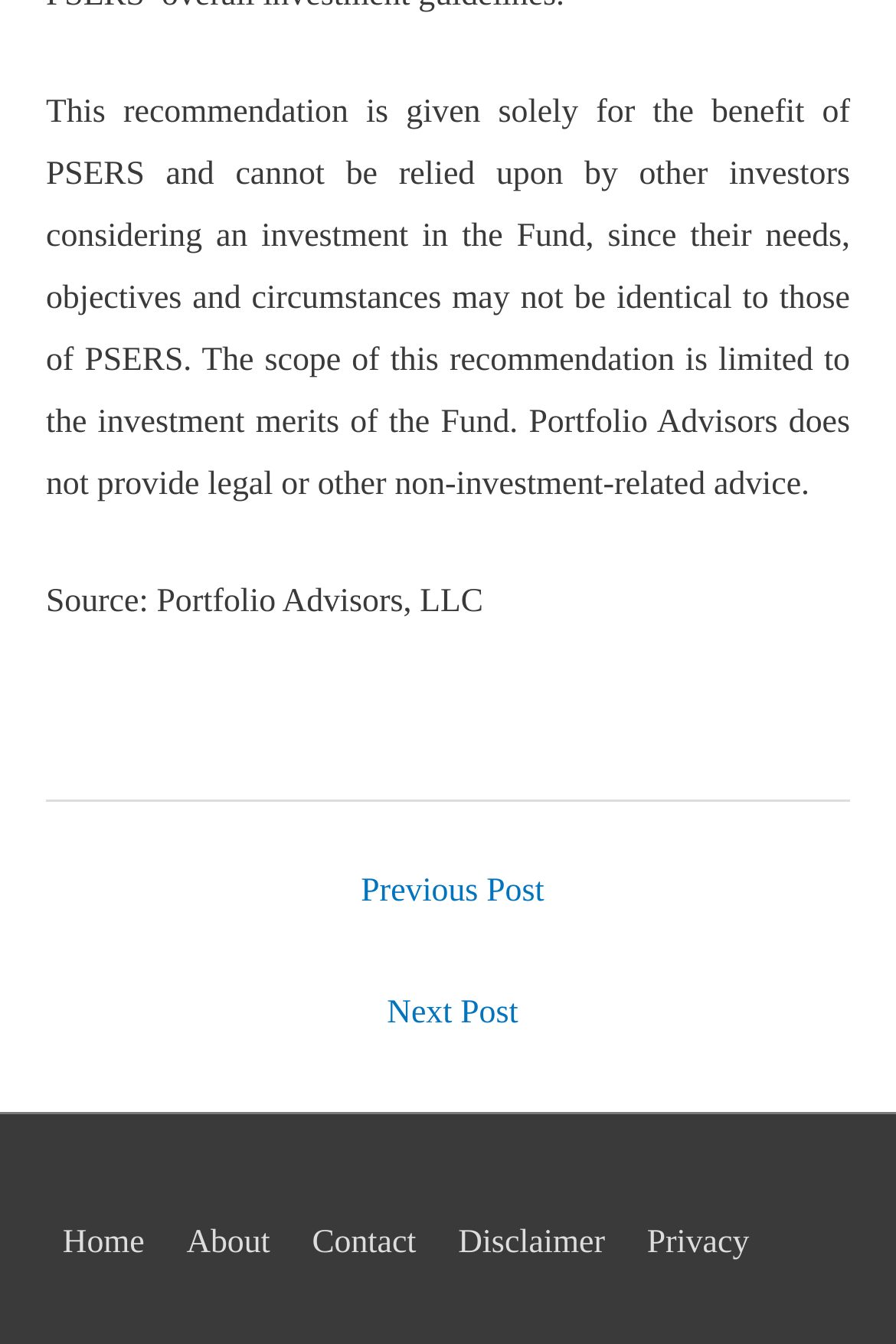Given the element description, predict the bounding box coordinates in the format (top-left x, top-left y, bottom-right x, bottom-right y). Make sure all values are between 0 and 1. Here is the element description: Next Post →

[0.056, 0.728, 0.954, 0.786]